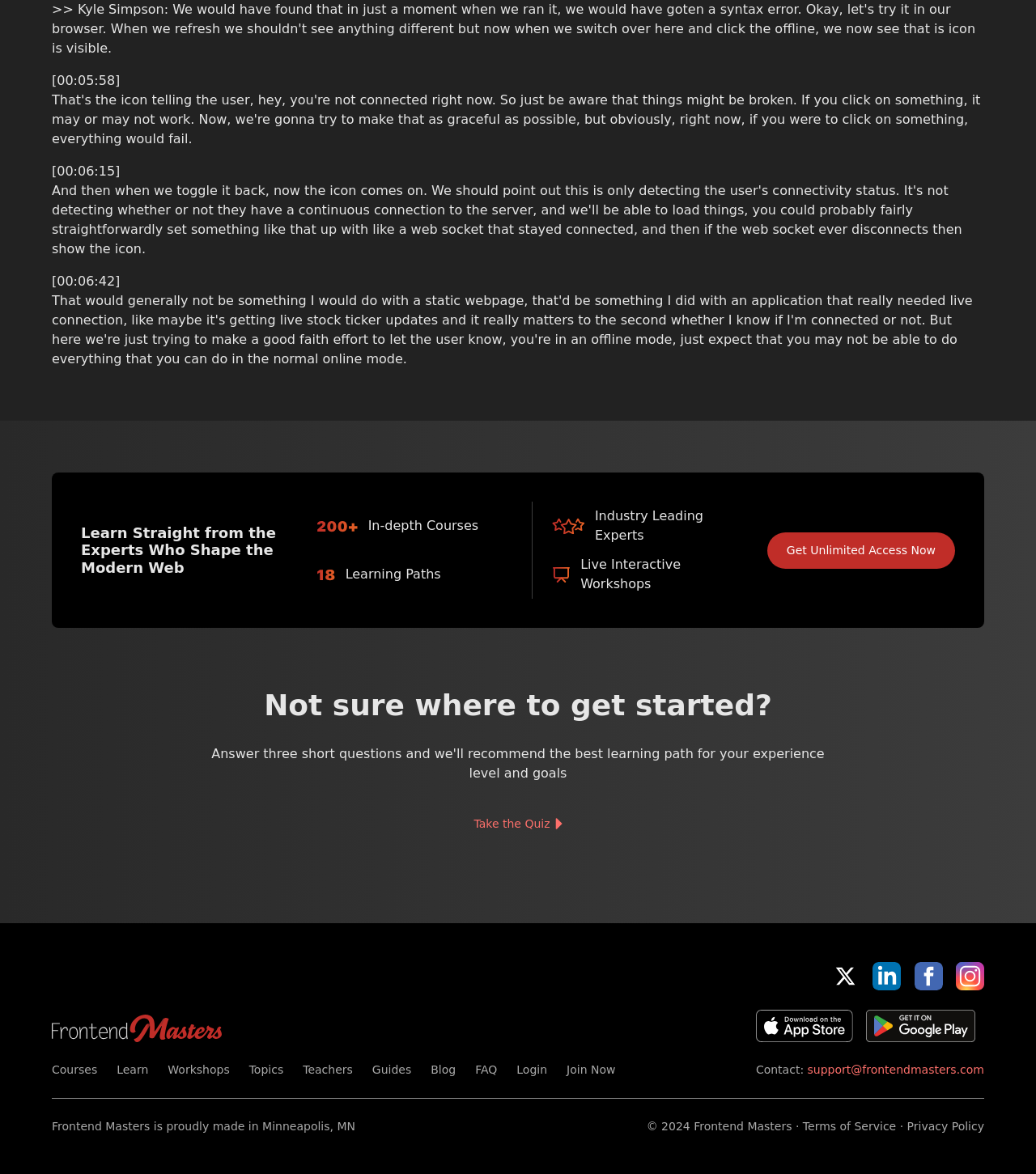Identify the bounding box of the HTML element described here: "Join Now". Provide the coordinates as four float numbers between 0 and 1: [left, top, right, bottom].

[0.547, 0.905, 0.594, 0.916]